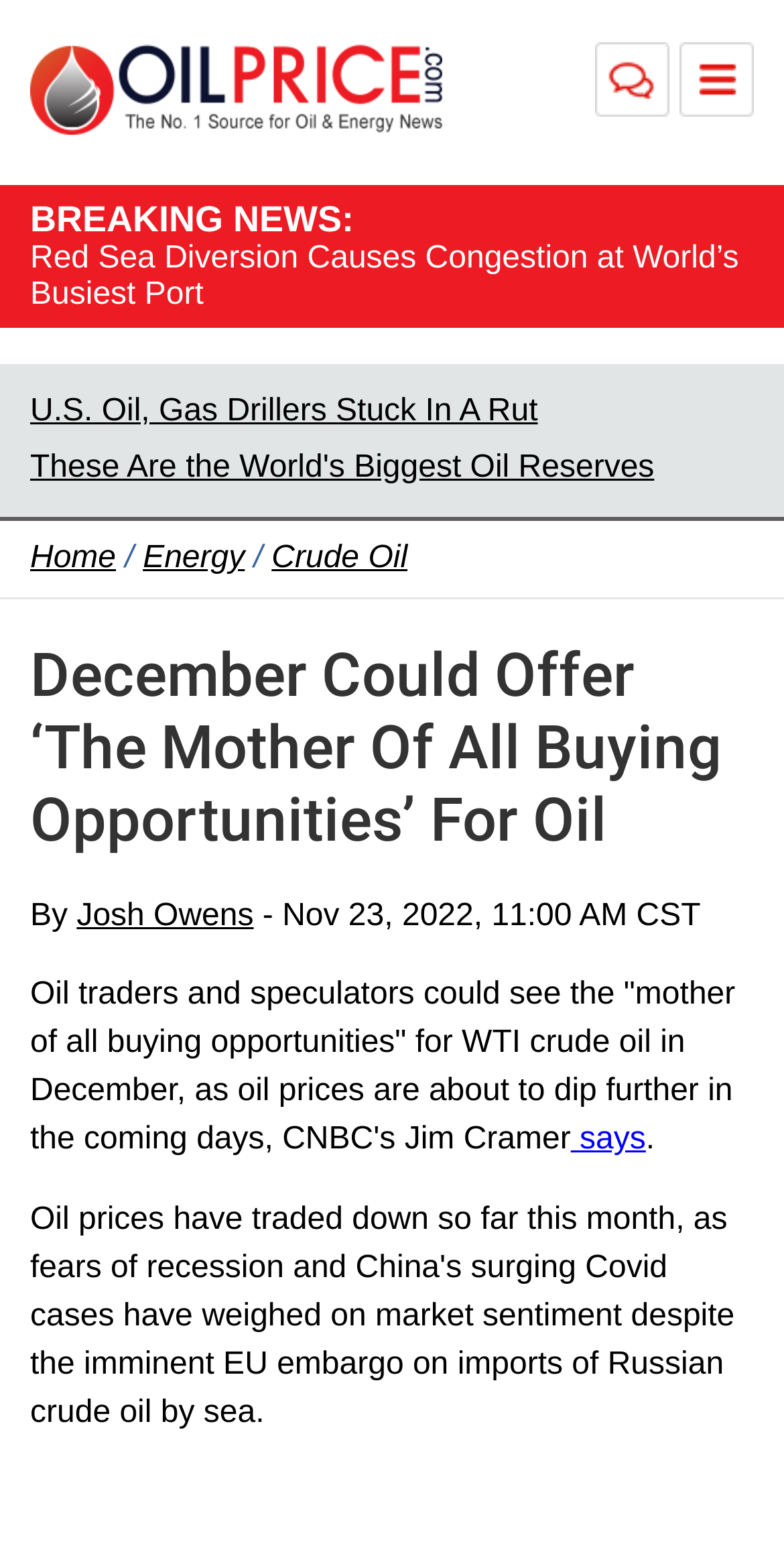Please find the bounding box coordinates of the element that you should click to achieve the following instruction: "Go to Energy page". The coordinates should be presented as four float numbers between 0 and 1: [left, top, right, bottom].

[0.182, 0.348, 0.312, 0.37]